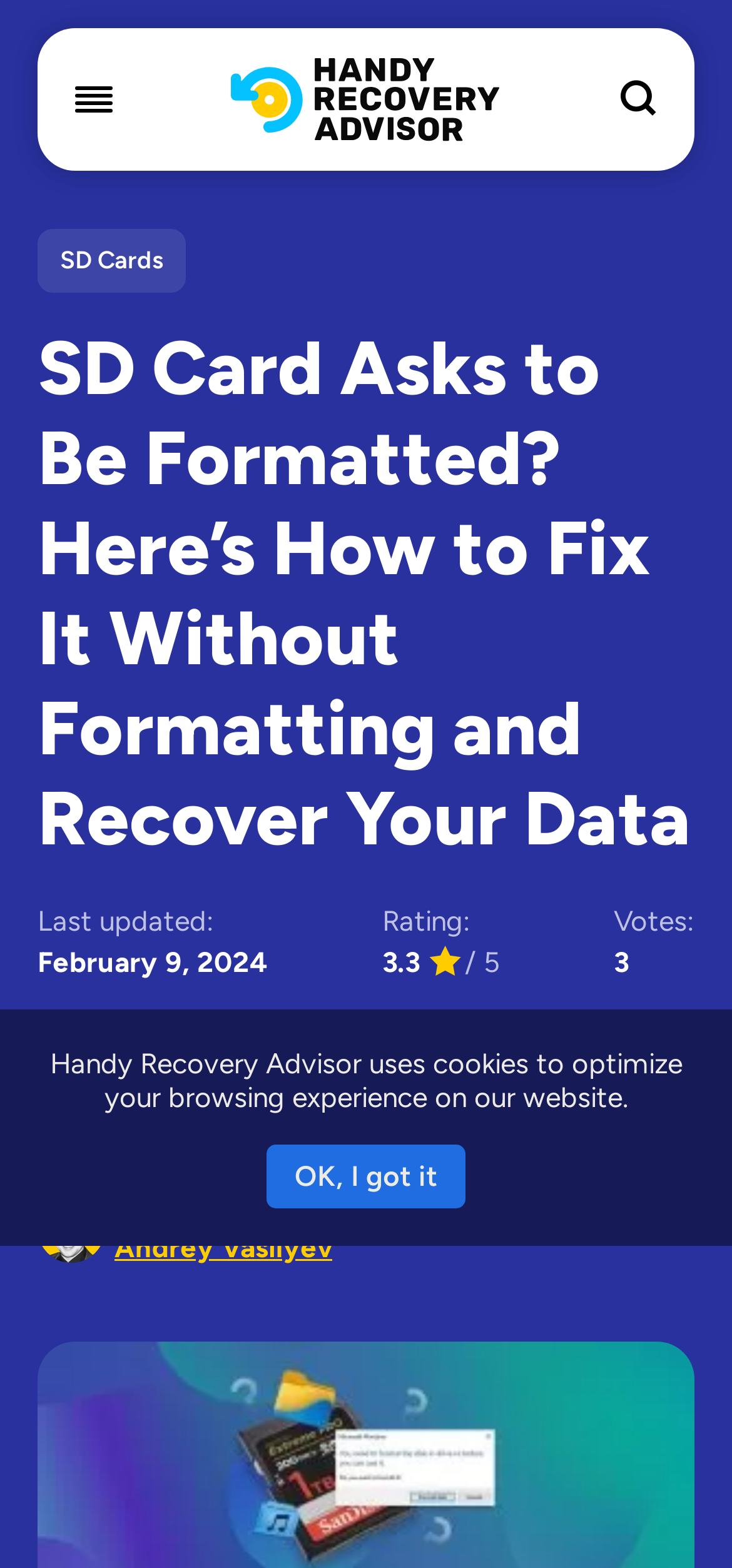When was this article last updated?
Using the screenshot, give a one-word or short phrase answer.

February 9, 2024